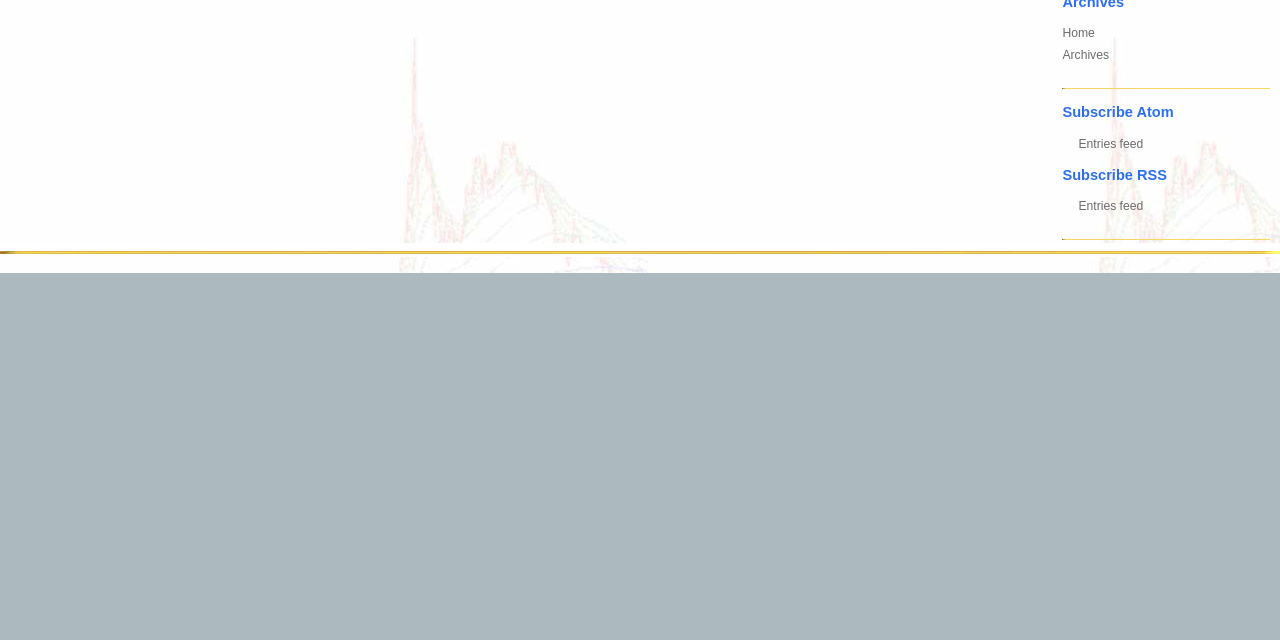Identify the bounding box of the HTML element described as: "Home".

[0.83, 0.041, 0.855, 0.063]